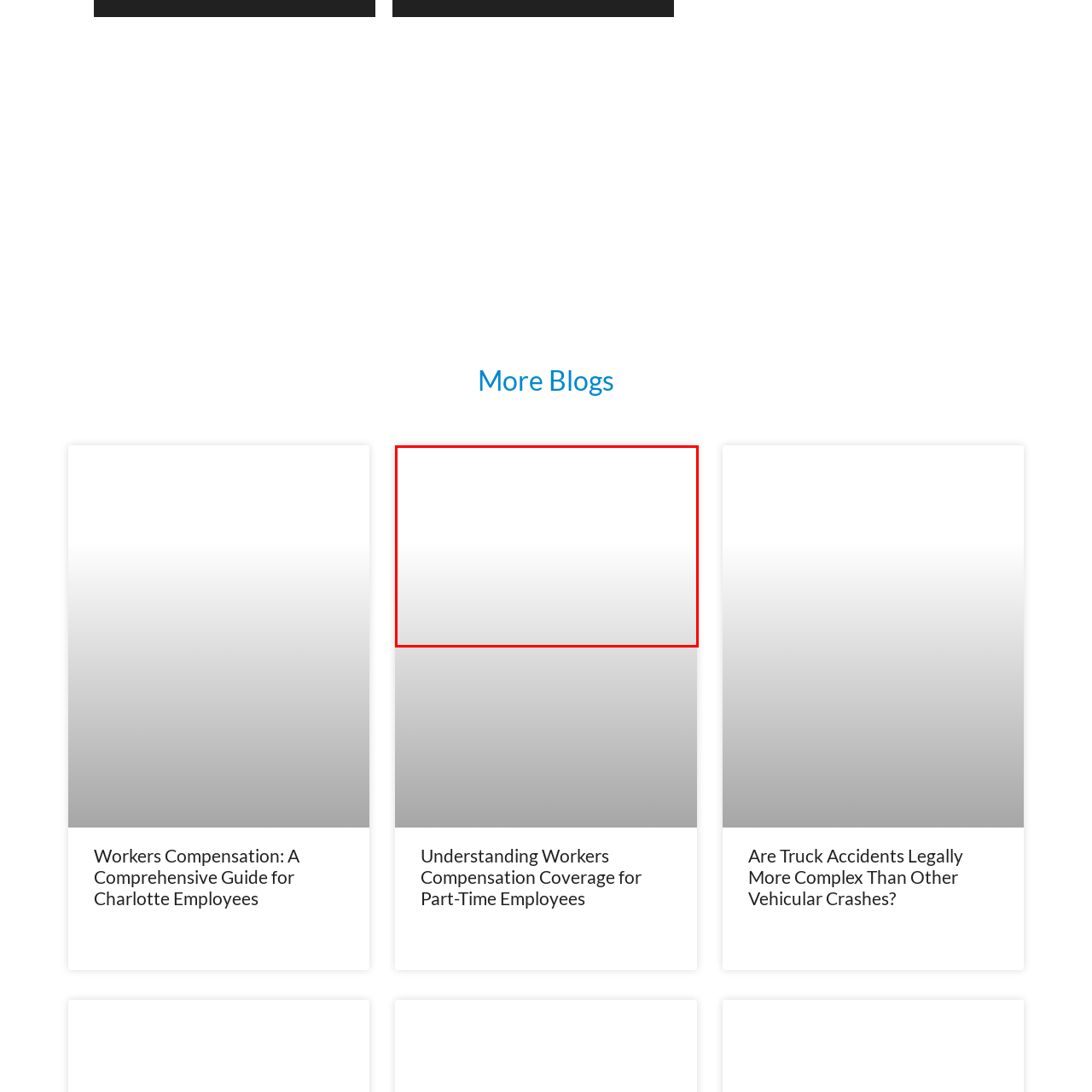Provide a detailed narrative of the image inside the red-bordered section.

The image is associated with a blog post titled "Discover the Conditions to Qualify for Workers Comp for Part-Time Employees." It likely visualizes essential aspects of workers' compensation coverage, particularly focused on part-time employees' eligibility. This informative content aims to educate readers about the specific conditions under which part-time workers can receive compensation for workplace injuries or related claims, enhancing understanding and awareness of their rights. The emphasis on workers' compensation serves to support employees in navigating potential claims and ensuring they receive necessary support in the event of an injury.